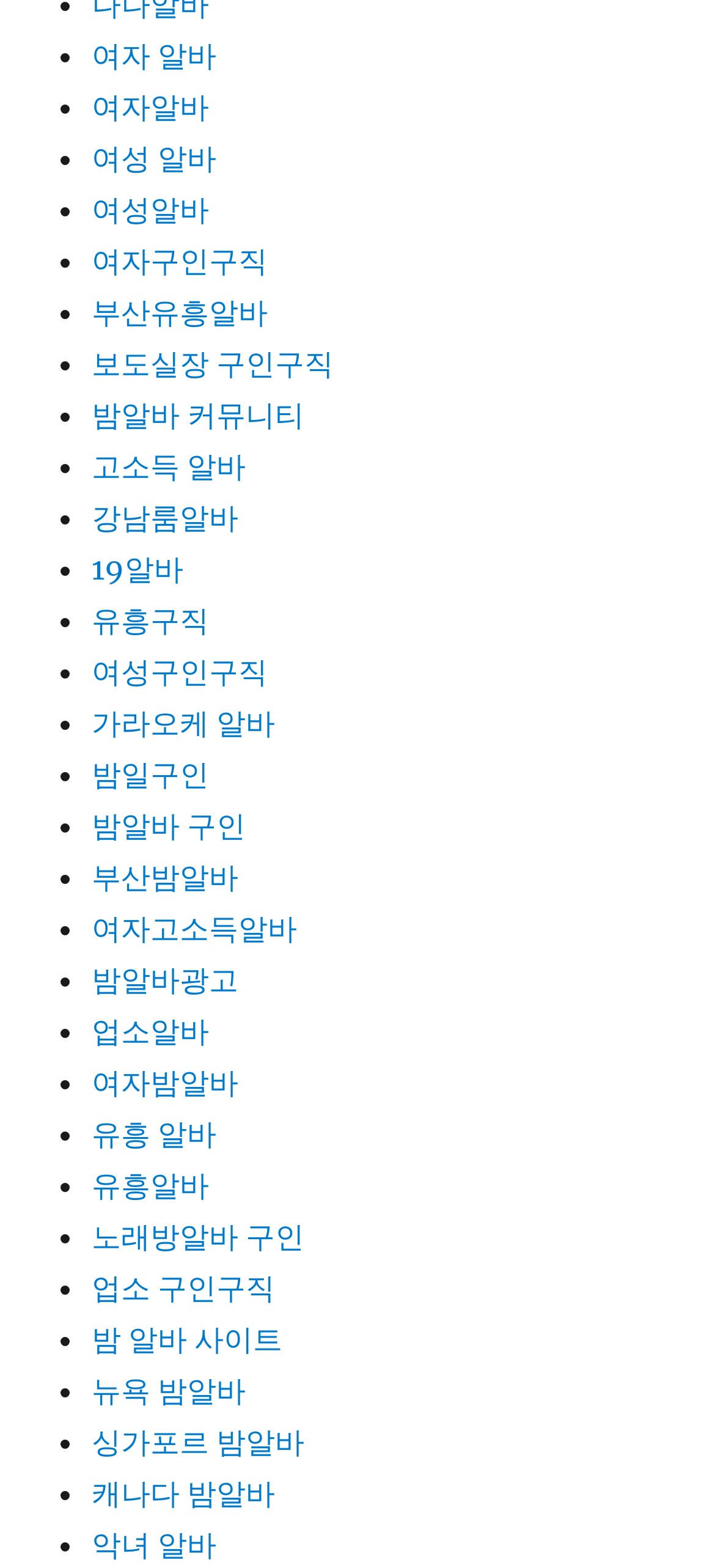What is the longest link text on the webpage?
Using the image, give a concise answer in the form of a single word or short phrase.

보도실장 구인구직